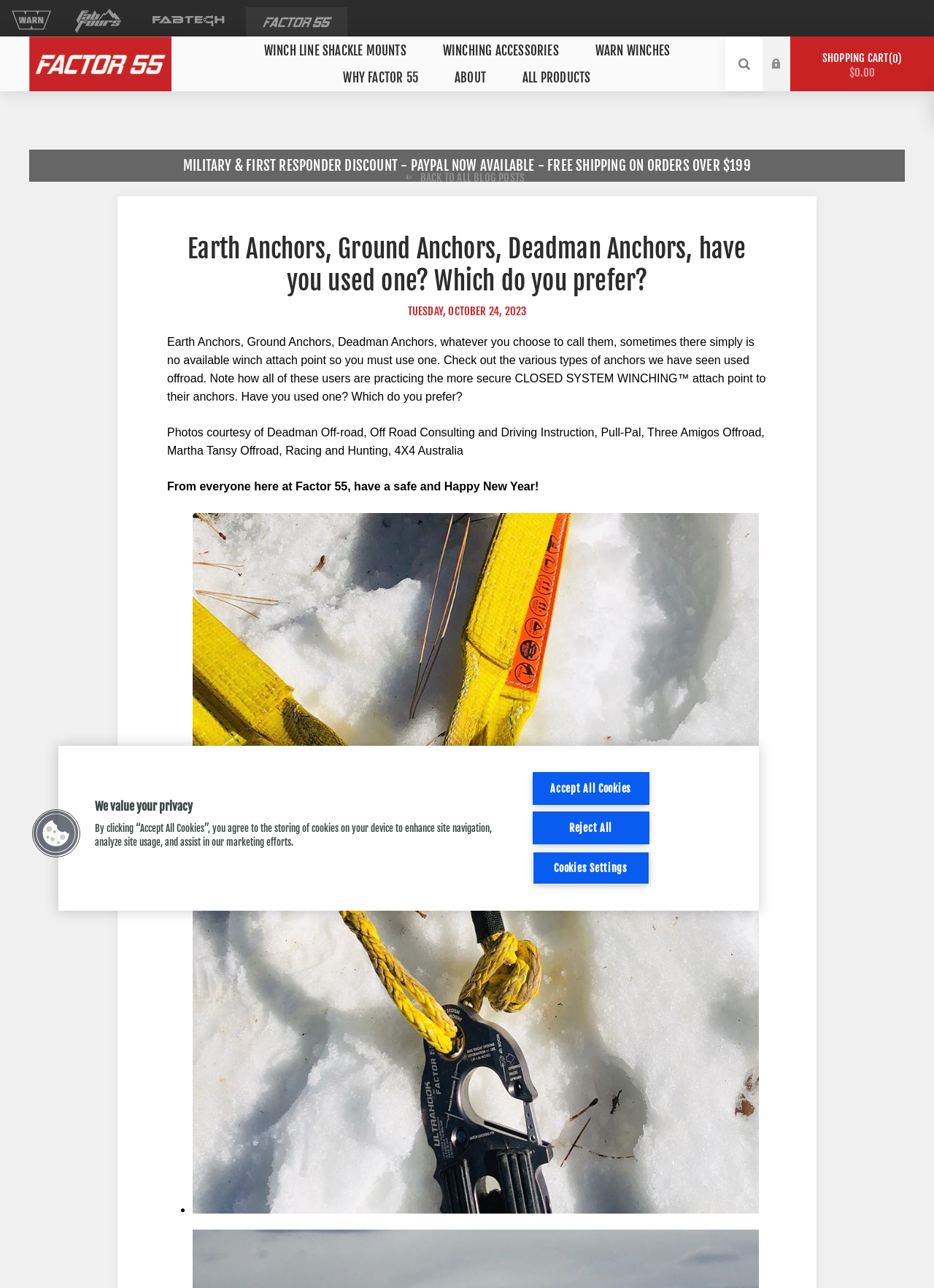Detail the webpage's structure and highlights in your description.

This webpage is about off-road rigging and ductility. At the top left, there are three logos: Warn Family, Fab Fours Family, and Fabtech Motorsports Family. To the right of these logos, there is a Factor 55 logo. Below these logos, there is a navigation menu with links to WINCH LINE SHACKLE MOUNTS, WINCHING ACCESSORIES, WARN WINCHES, WHY FACTOR 55, ABOUT, and ALL PRODUCTS.

On the right side of the navigation menu, there is a search bar with a "Search" button. Next to the search bar, there are links to LOG IN, REGISTER, and a shopping cart with a total of $0.00.

Below the navigation menu, there are two announcements: MILITARY & FIRST RESPONDER DISCOUNT - PAYPAL NOW AVAILABLE - and FREE SHIPPING ON ORDERS OVER $199. To the right of these announcements, there is a link to BACK TO ALL BLOG POSTS.

The main content of the webpage is a blog post titled "Earth Anchors, Ground Anchors, Deadman Anchors, have you used one? Which do you prefer?" The post discusses the use of anchors in off-road situations and includes several paragraphs of text. There is also a date stamp, TUESDAY, OCTOBER 24, 2023, and a photo credit section.

At the bottom of the webpage, there is a cookie banner with a heading "We value your privacy" and a message about the use of cookies on the site. There are buttons to accept or reject cookies, as well as a link to cookies settings.